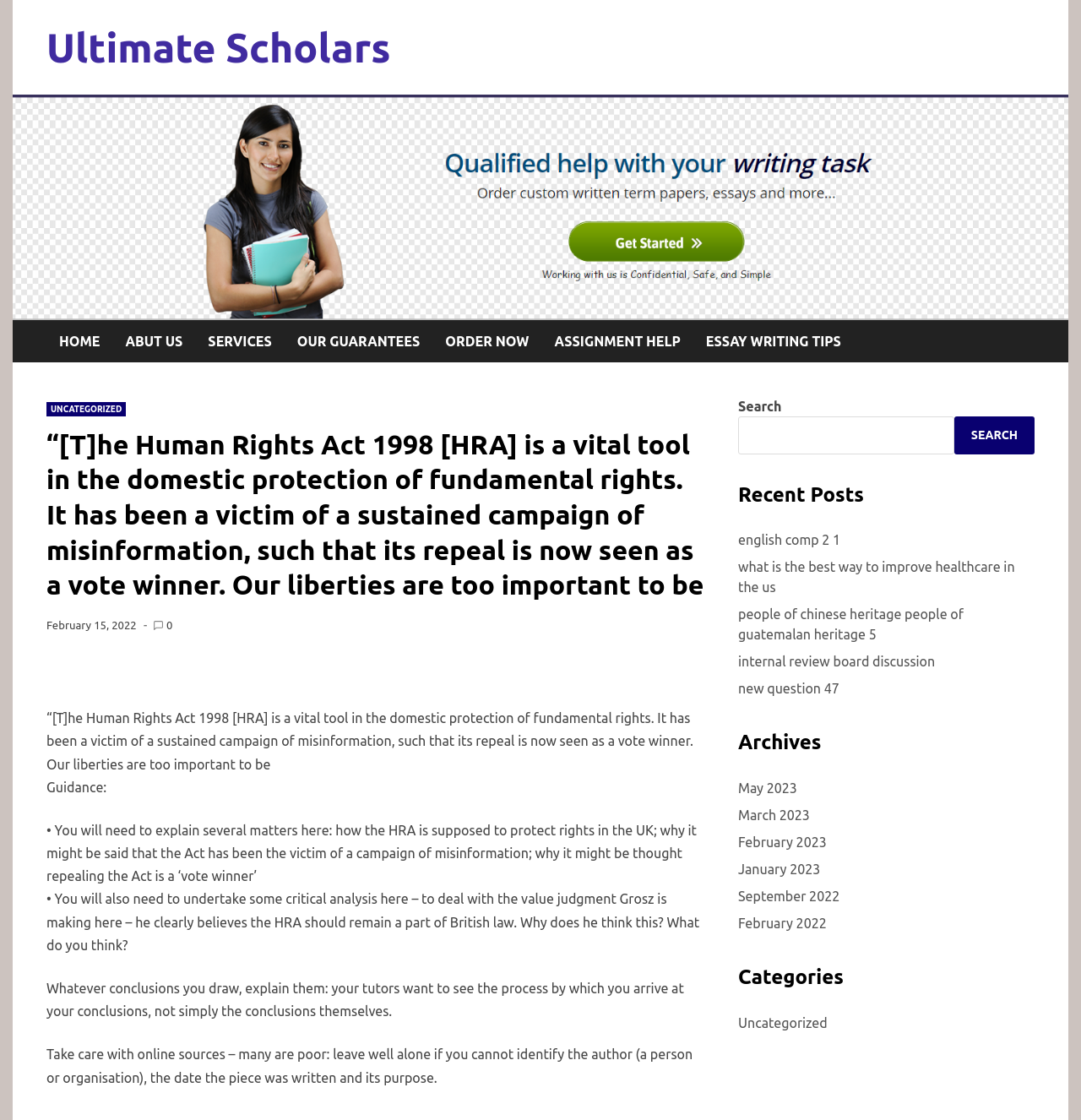Produce an elaborate caption capturing the essence of the webpage.

This webpage appears to be a blog or academic website focused on human rights and law. At the top, there is a header section with links to "HOME", "ABOUT US", "SERVICES", "OUR GUARANTEES", "ORDER NOW", "ASSIGNMENT HELP", and "ESSAY WRITING TIPS". Below this, there is a prominent heading that reads "“[T]he Human Rights Act 1998 [HRA] is a vital tool in the domestic protection of fundamental rights. It has been a victim of a sustained campaign of misinformation, such that its repeal is now seen as a vote winner. Our liberties are too important to be”".

The main content of the page is divided into sections. The first section appears to be a guidance or instruction section, with several paragraphs of text that provide guidance on how to approach a topic related to the Human Rights Act. The text explains that the reader will need to explain how the Act protects rights in the UK, why it might be said that the Act has been the victim of misinformation, and why repealing the Act might be seen as a "vote winner". The guidance also advises the reader to undertake critical analysis and to explain their conclusions.

To the right of the main content, there is a sidebar with several sections. The top section is a search bar with a button labeled "SEARCH". Below this, there is a section labeled "Recent Posts" with several links to recent blog posts or articles. Further down, there is a section labeled "Archives" with links to archived posts organized by month, and a section labeled "Categories" with a single link to "Uncategorized".

There are several images on the page, including a logo or icon for "Ultimate Scholars" at the top, and several small images scattered throughout the main content and sidebar.